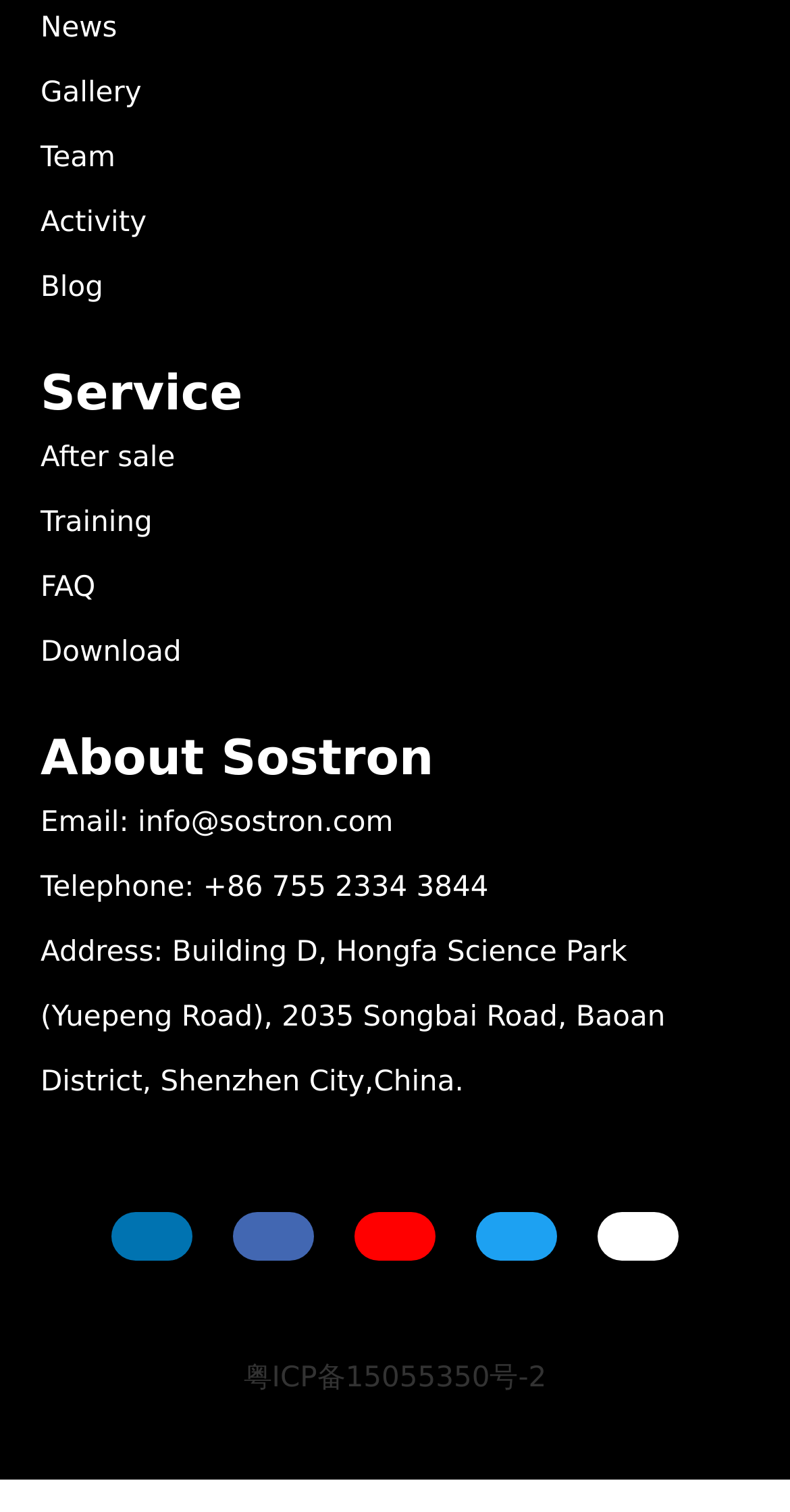Please provide the bounding box coordinates for the element that needs to be clicked to perform the following instruction: "Open user menu". The coordinates should be given as four float numbers between 0 and 1, i.e., [left, top, right, bottom].

None